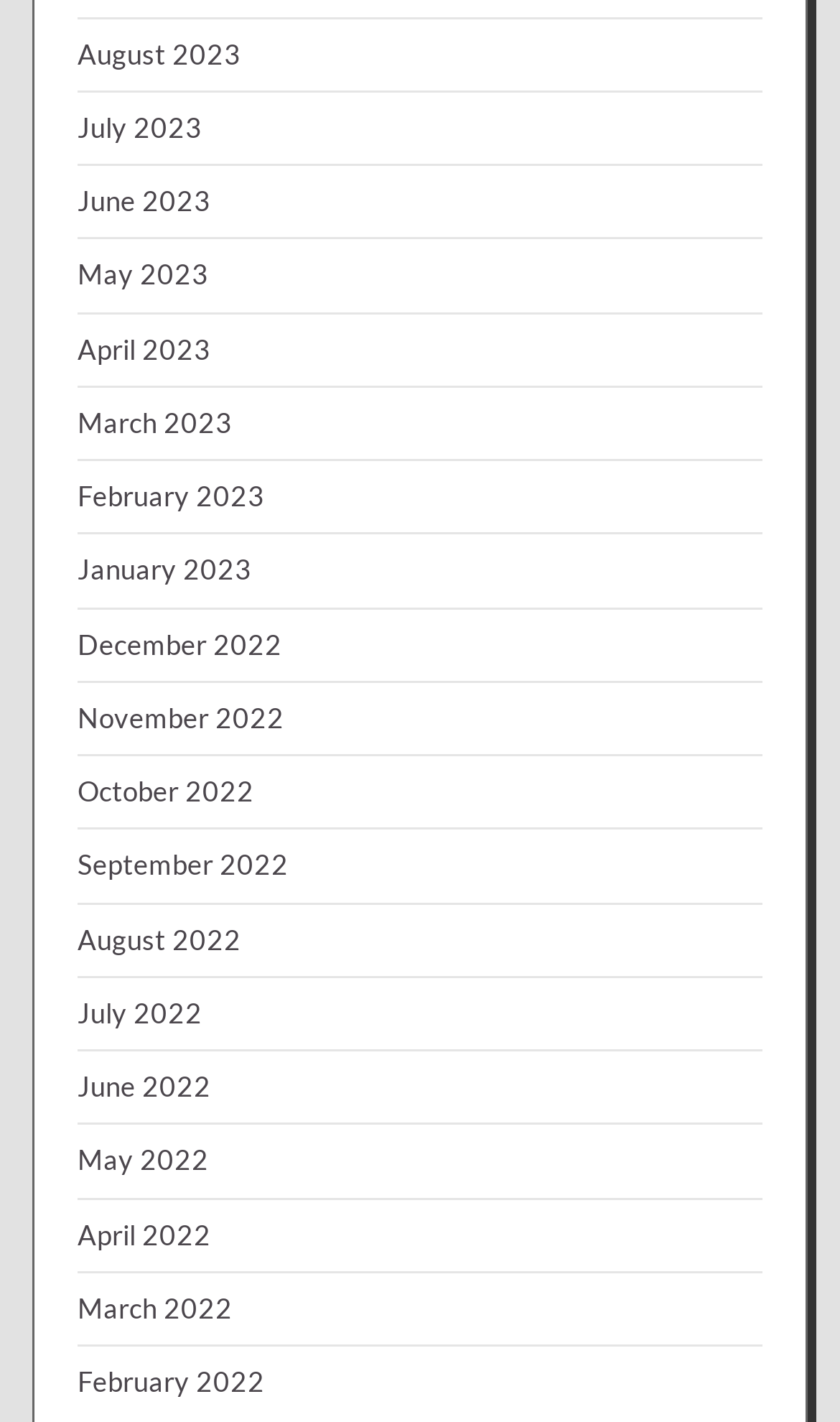How many months are listed in 2022?
Based on the screenshot, give a detailed explanation to answer the question.

I counted the number of links representing months in 2022 and found that there are 12 links, from 'December 2022' to 'January 2022'.